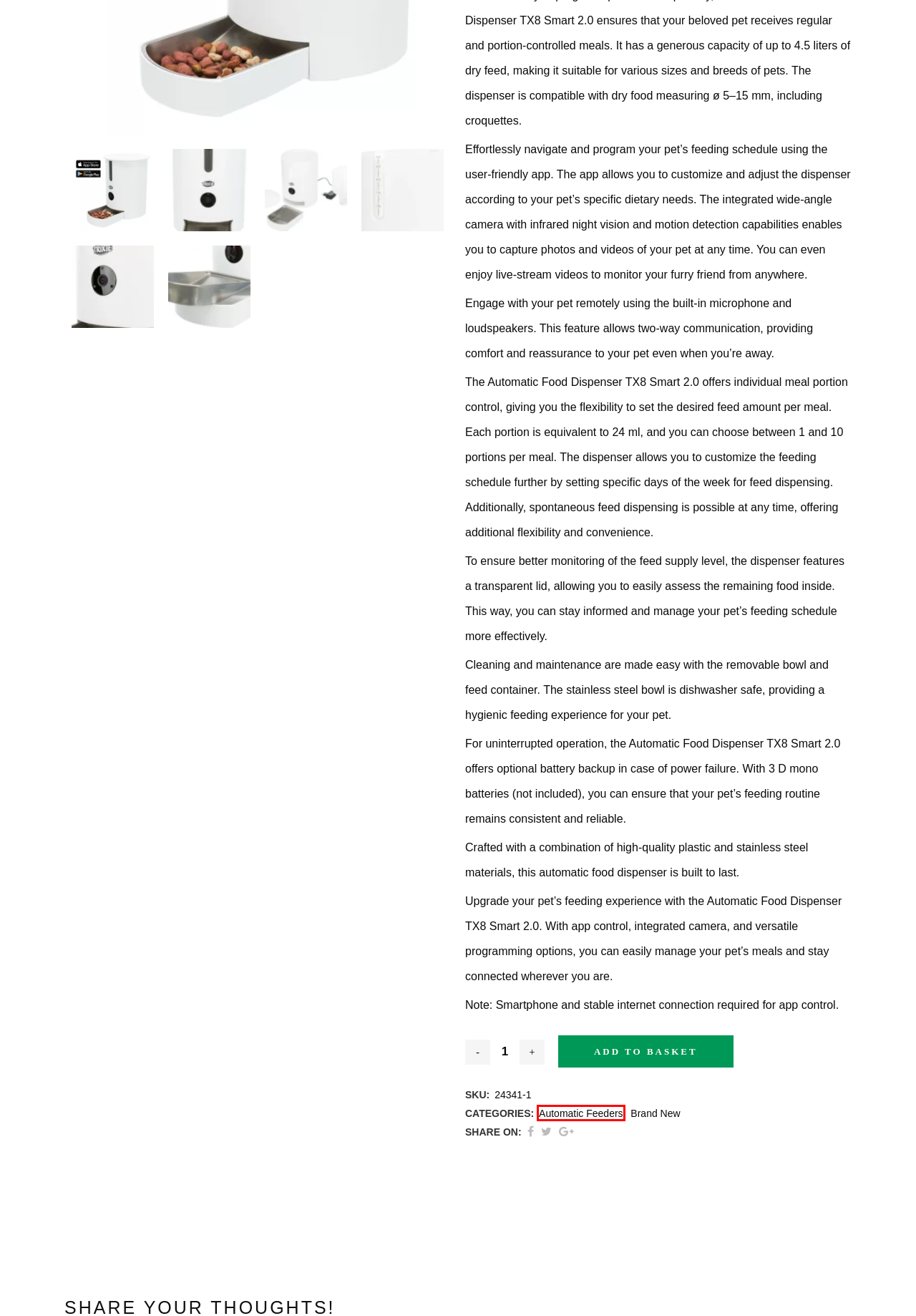Examine the screenshot of the webpage, which has a red bounding box around a UI element. Select the webpage description that best fits the new webpage after the element inside the red bounding box is clicked. Here are the choices:
A. Budget Cat Trees | LOWEST PRICES & FREE DELIVERY
B. Black - Cat Tree UK
C. Anthracite Cat Trees | LOWEST PRICES & FREE DELIVERY
D. Large Cat Trees | LOWEST PRICES & FREE DELIVERY | 5* REVIEWS
E. Bengal Cat Trees | LOWEST PRICES & FAST AND FREE DELIVERY
F. Medium Price Cat Scratching Post - Cat Tree UK
G. Budget Cat Scratching Post - Cat Tree UK
H. Automatic Feeders - Cat Tree UK

H